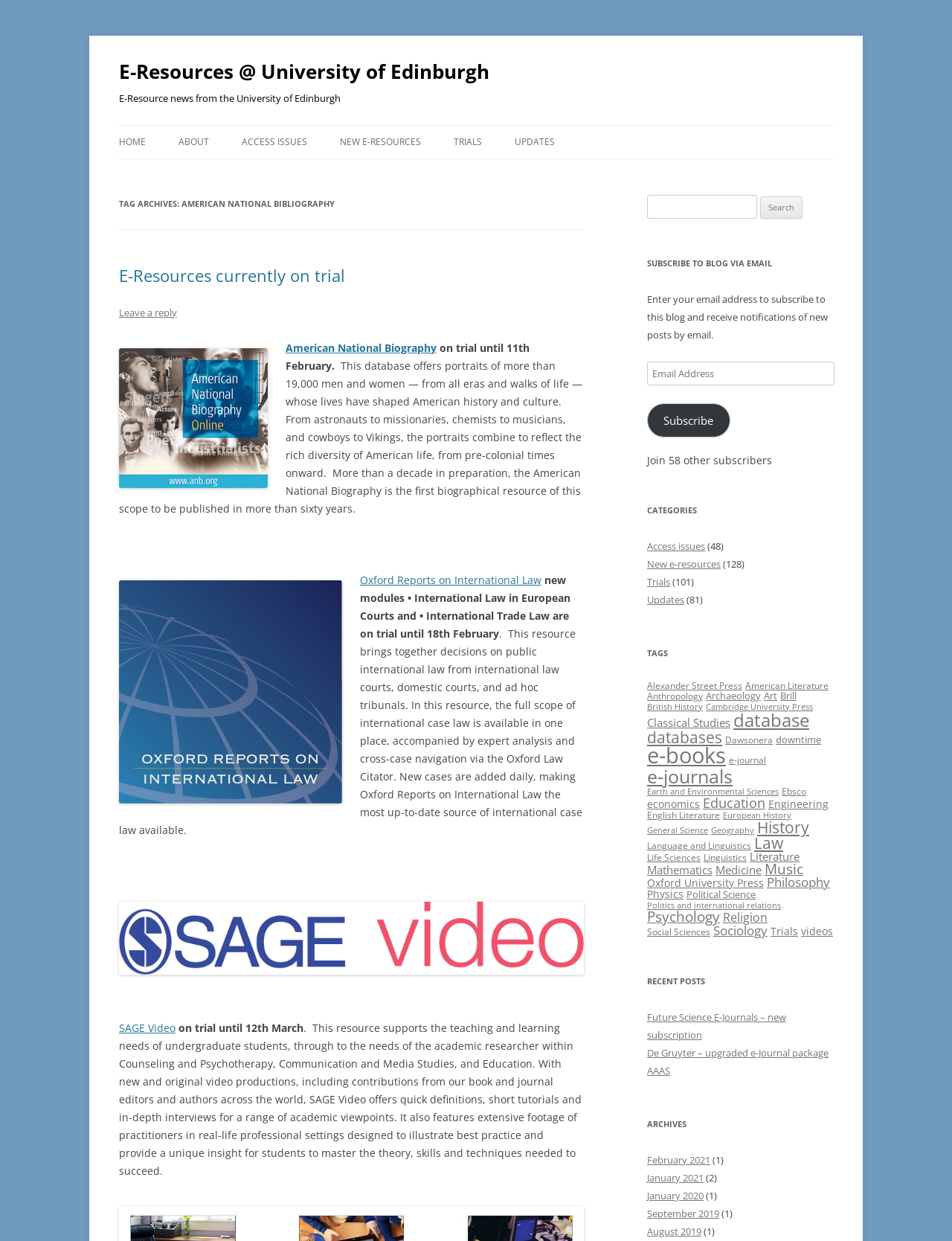Identify the bounding box for the UI element described as: "E-Resources currently on trial". Ensure the coordinates are four float numbers between 0 and 1, formatted as [left, top, right, bottom].

[0.125, 0.213, 0.362, 0.231]